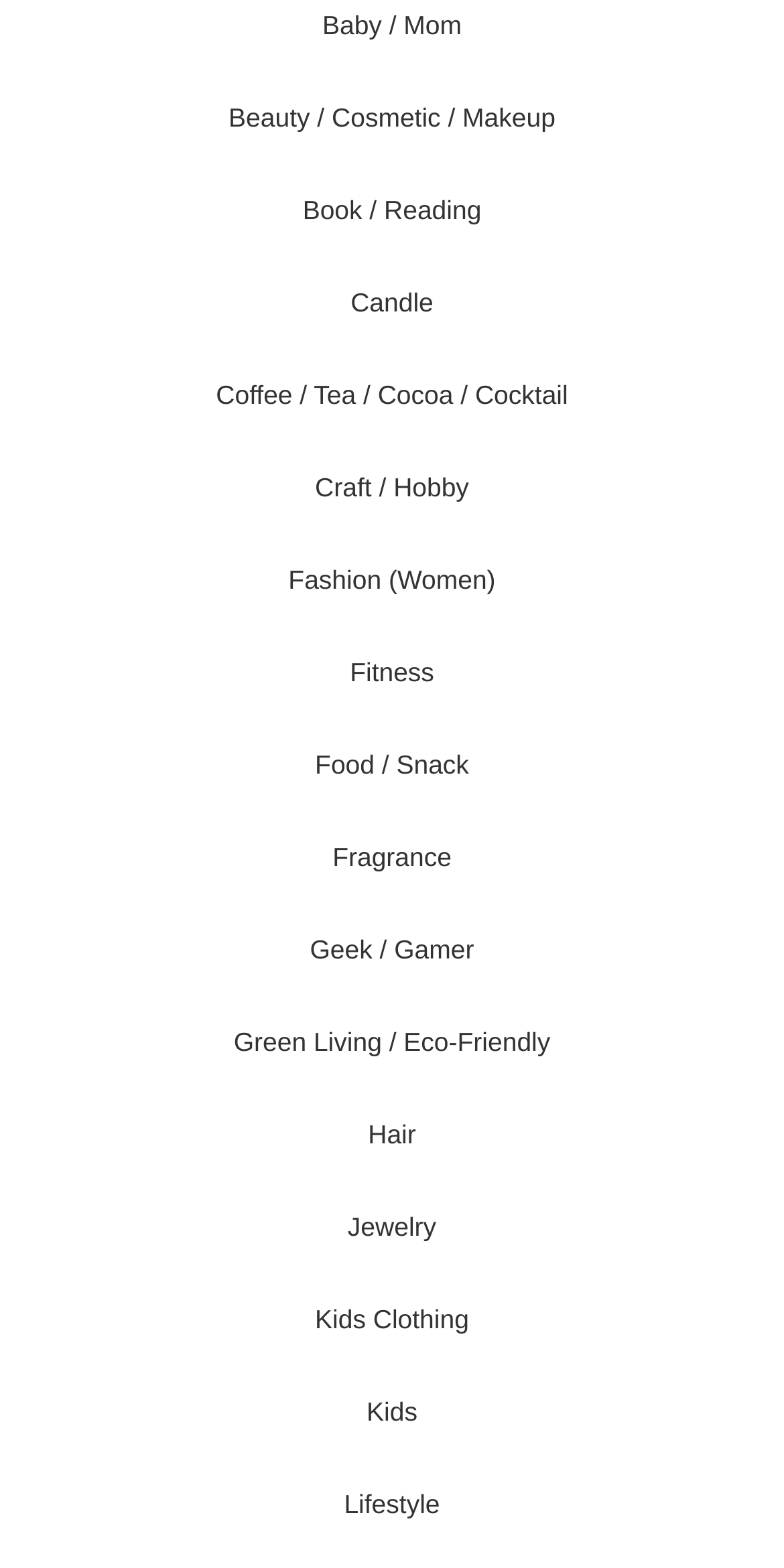Determine the bounding box coordinates of the clickable element necessary to fulfill the instruction: "View Fitness". Provide the coordinates as four float numbers within the 0 to 1 range, i.e., [left, top, right, bottom].

[0.446, 0.419, 0.554, 0.438]